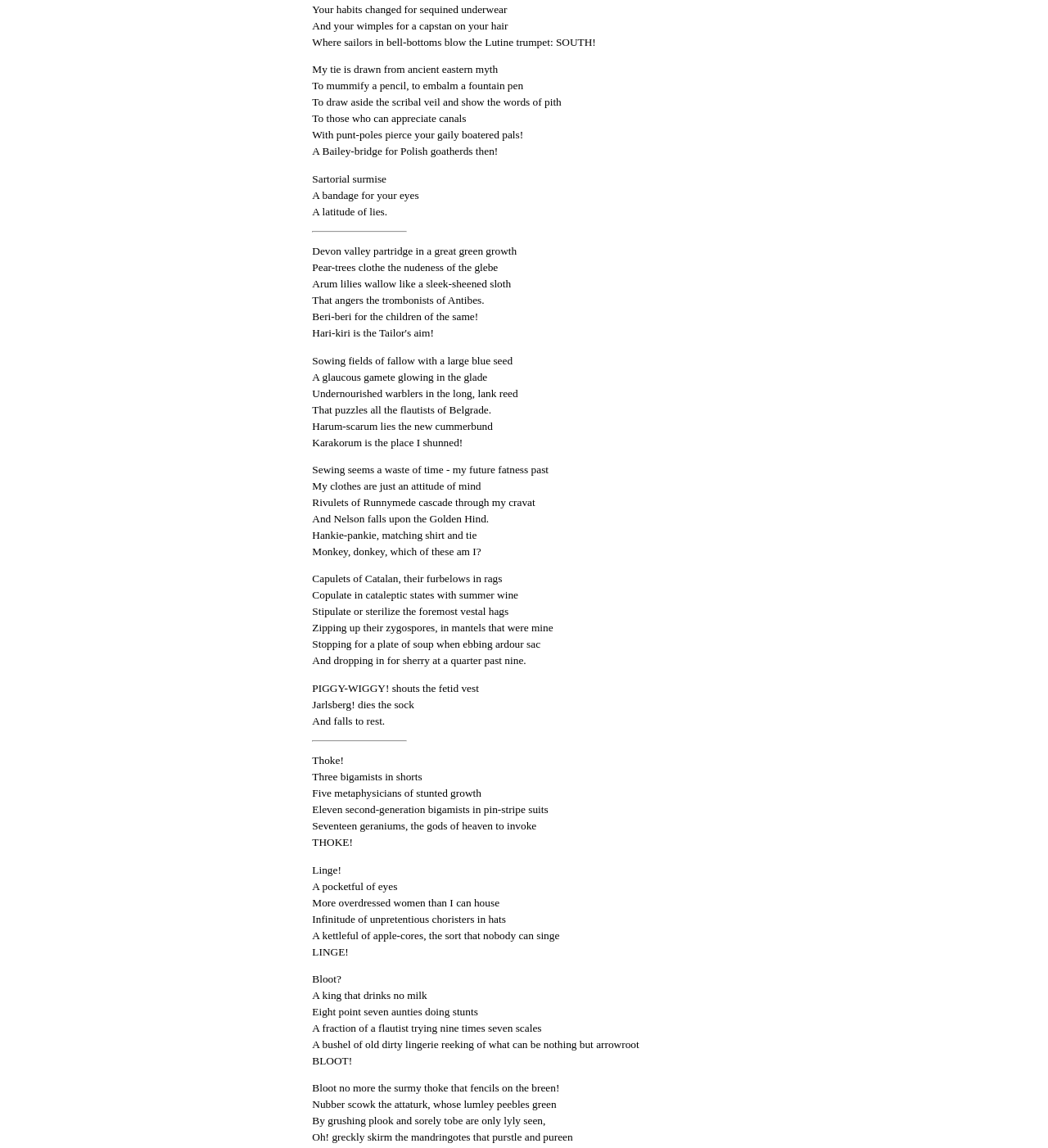Identify the bounding box for the UI element specified in this description: "Thoke!". The coordinates must be four float numbers between 0 and 1, formatted as [left, top, right, bottom].

[0.298, 0.657, 0.328, 0.668]